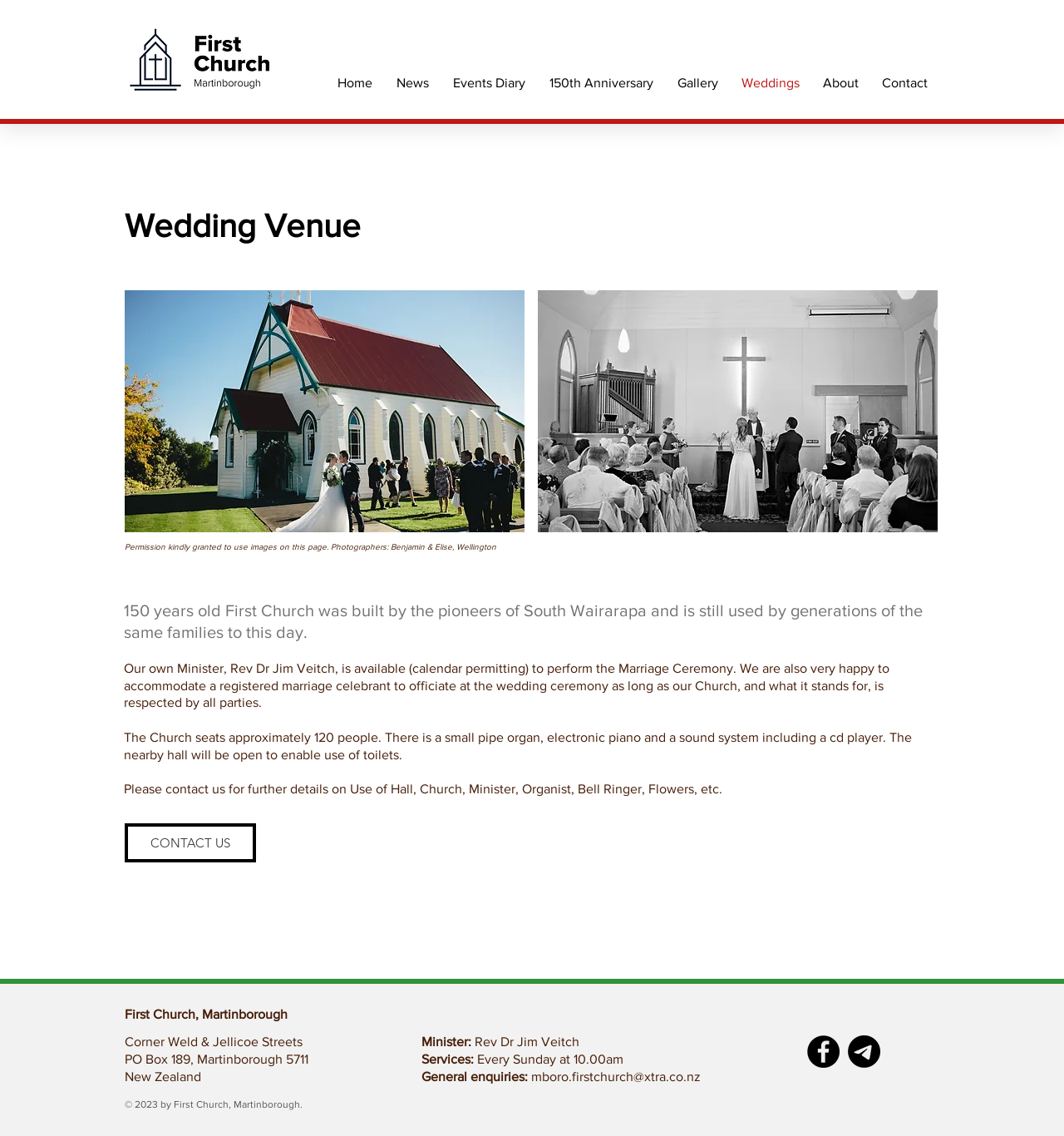Please identify the bounding box coordinates of the clickable region that I should interact with to perform the following instruction: "Email the church". The coordinates should be expressed as four float numbers between 0 and 1, i.e., [left, top, right, bottom].

[0.499, 0.941, 0.659, 0.954]